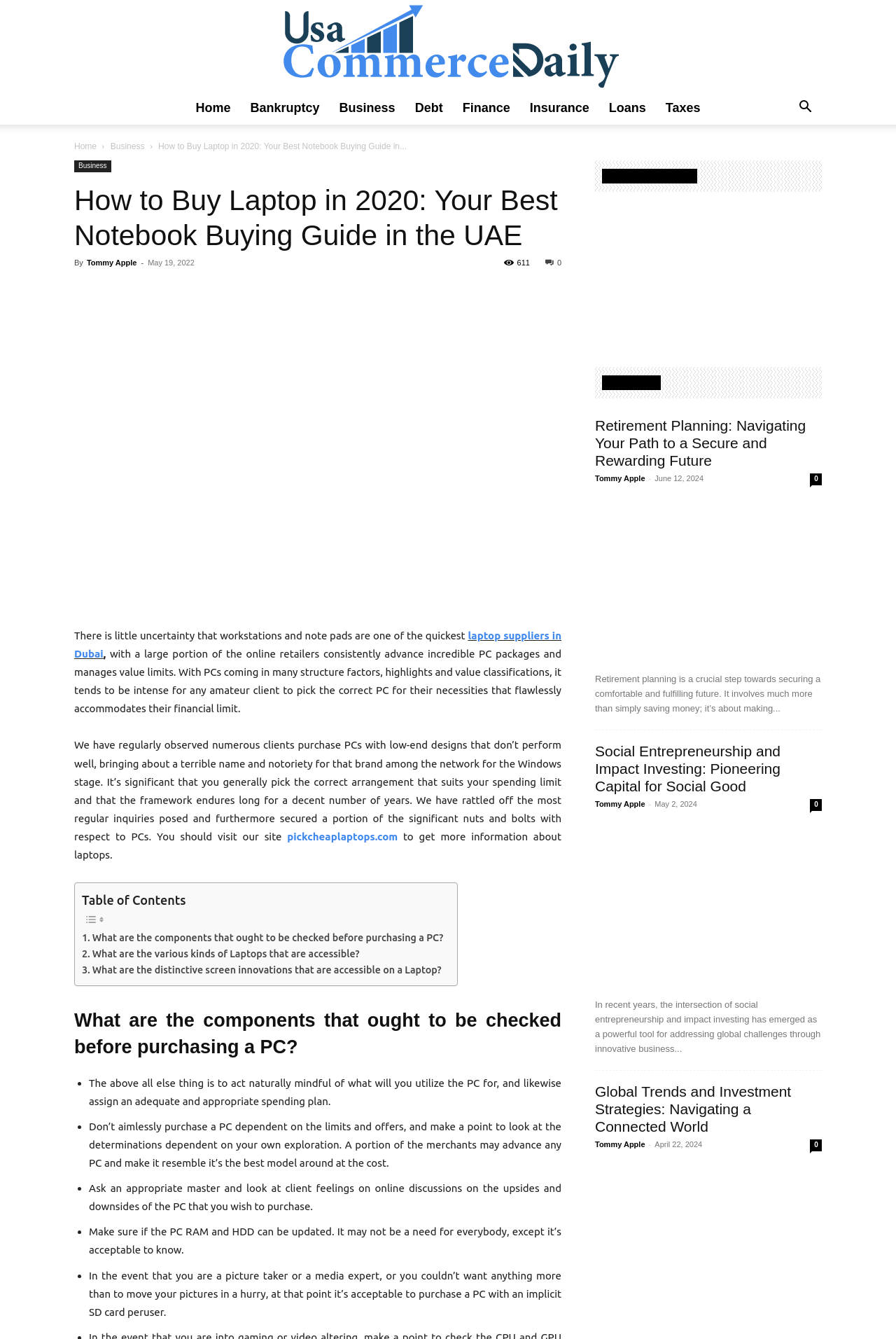What is the theme of the 'Social Entrepreneurship and Impact Investing' section?
Based on the screenshot, provide a one-word or short-phrase response.

Social entrepreneurship